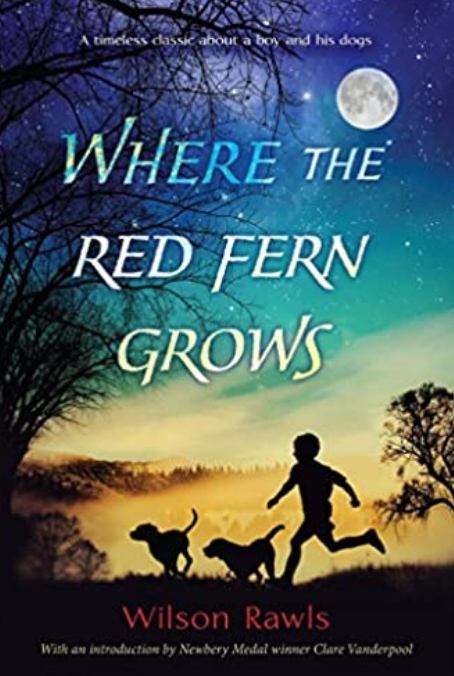Who wrote the introduction to this edition?
Look at the image and construct a detailed response to the question.

According to the caption, this edition of the novel includes an introduction by Newbery Medal and Printz Honor winner Clare Vanderpool, adding a layer of depth to the reading experience.